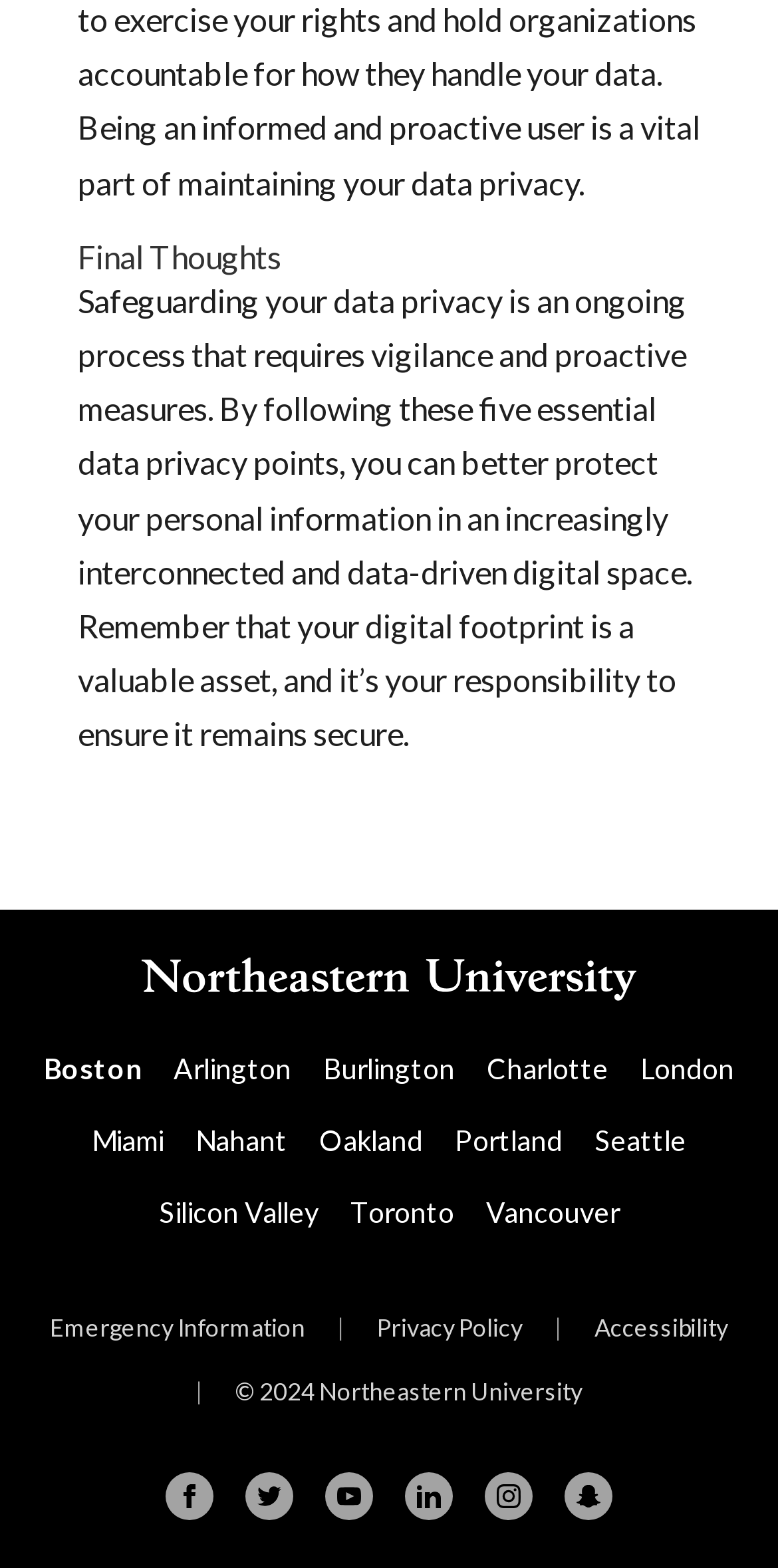Determine the bounding box coordinates for the element that should be clicked to follow this instruction: "Go to the Twitter page". The coordinates should be given as four float numbers between 0 and 1, in the format [left, top, right, bottom].

[0.315, 0.939, 0.377, 0.97]